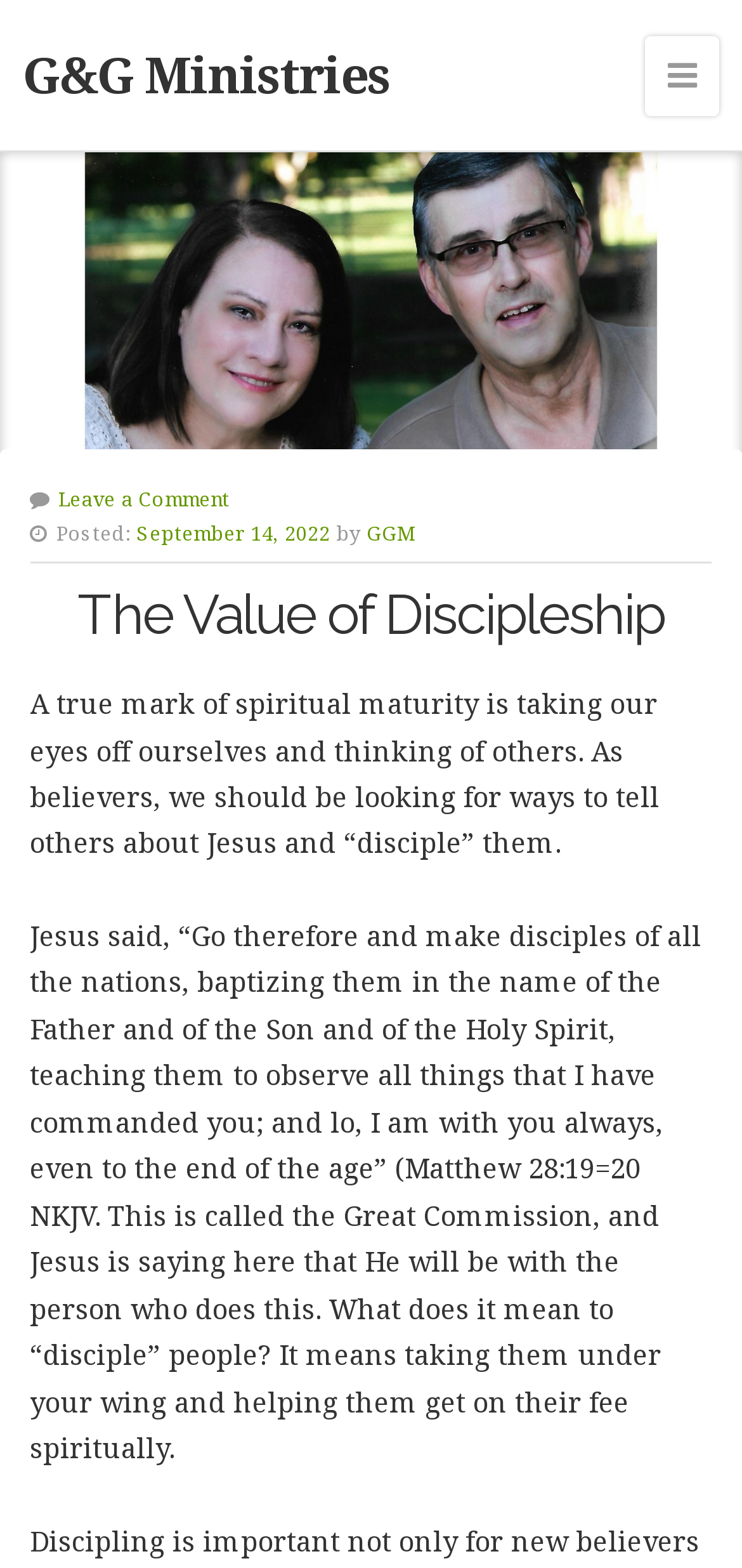Generate a thorough caption that explains the contents of the webpage.

The webpage is about the value of discipleship, with the title "The Value of Discipleship – G&G Ministries" at the top. Below the title, there is a heading "G&G Ministries" with a link to the same name, positioned at the top-left corner of the page. To the right of the heading, there is a button with an icon. 

Underneath the title section, there is a comment section with a link to "Leave a Comment" at the top-left corner. Below the comment link, there is a section with the post information, including the text "Posted:", a link to the date "September 14, 2022", and a link to the author "GGM". 

The main content of the page is a long article with the heading "The Value of Discipleship" positioned at the top. The article discusses the importance of discipleship, quoting Jesus' Great Commission from Matthew 28:19-20. The text explains that discipleship means taking people under one's wing and helping them grow spiritually. The article is divided into two paragraphs, with the second paragraph providing more details on the meaning of discipleship.